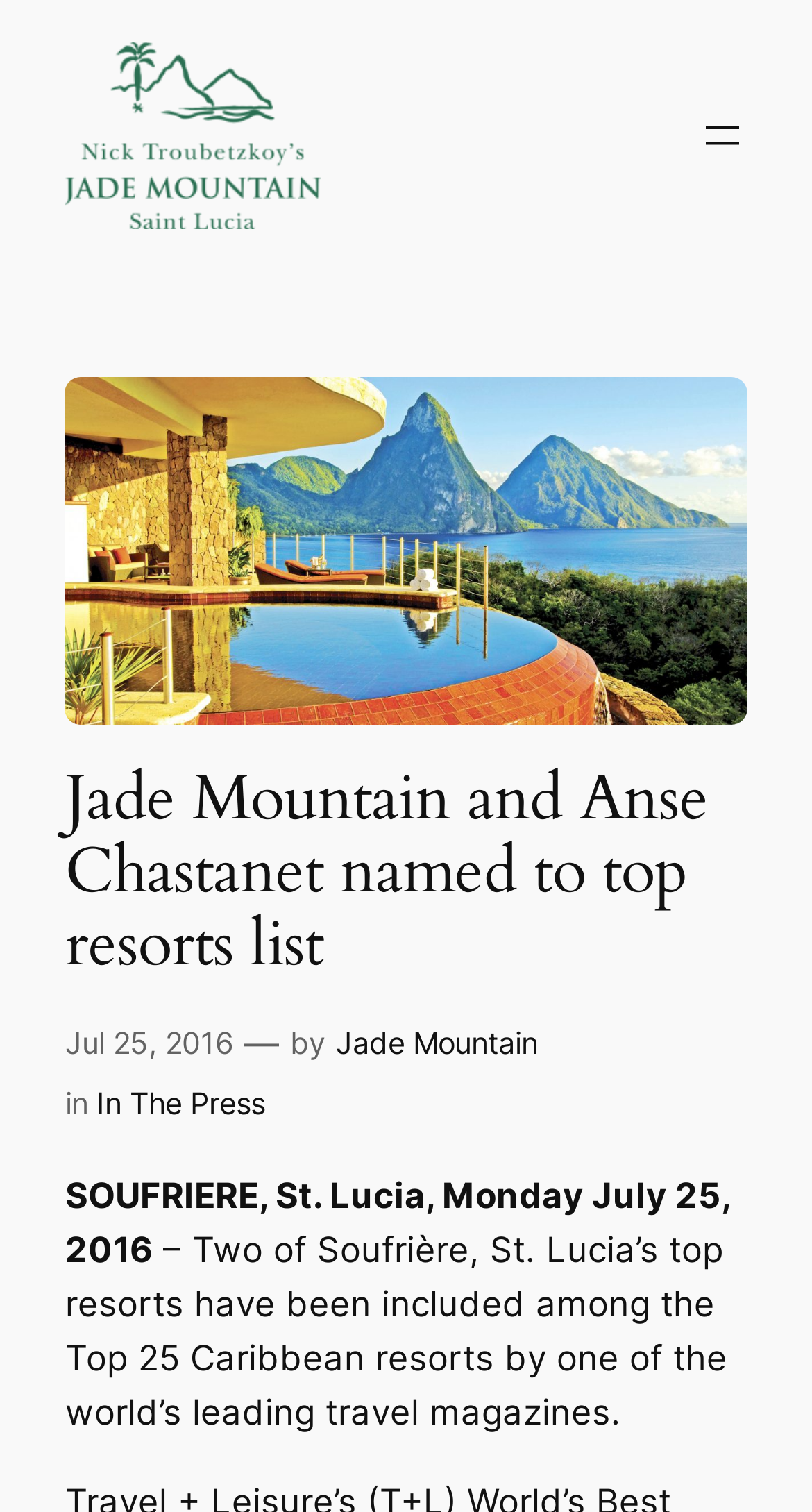Given the element description, predict the bounding box coordinates in the format (top-left x, top-left y, bottom-right x, bottom-right y). Make sure all values are between 0 and 1. Here is the element description: Jade Mountain

[0.414, 0.678, 0.662, 0.701]